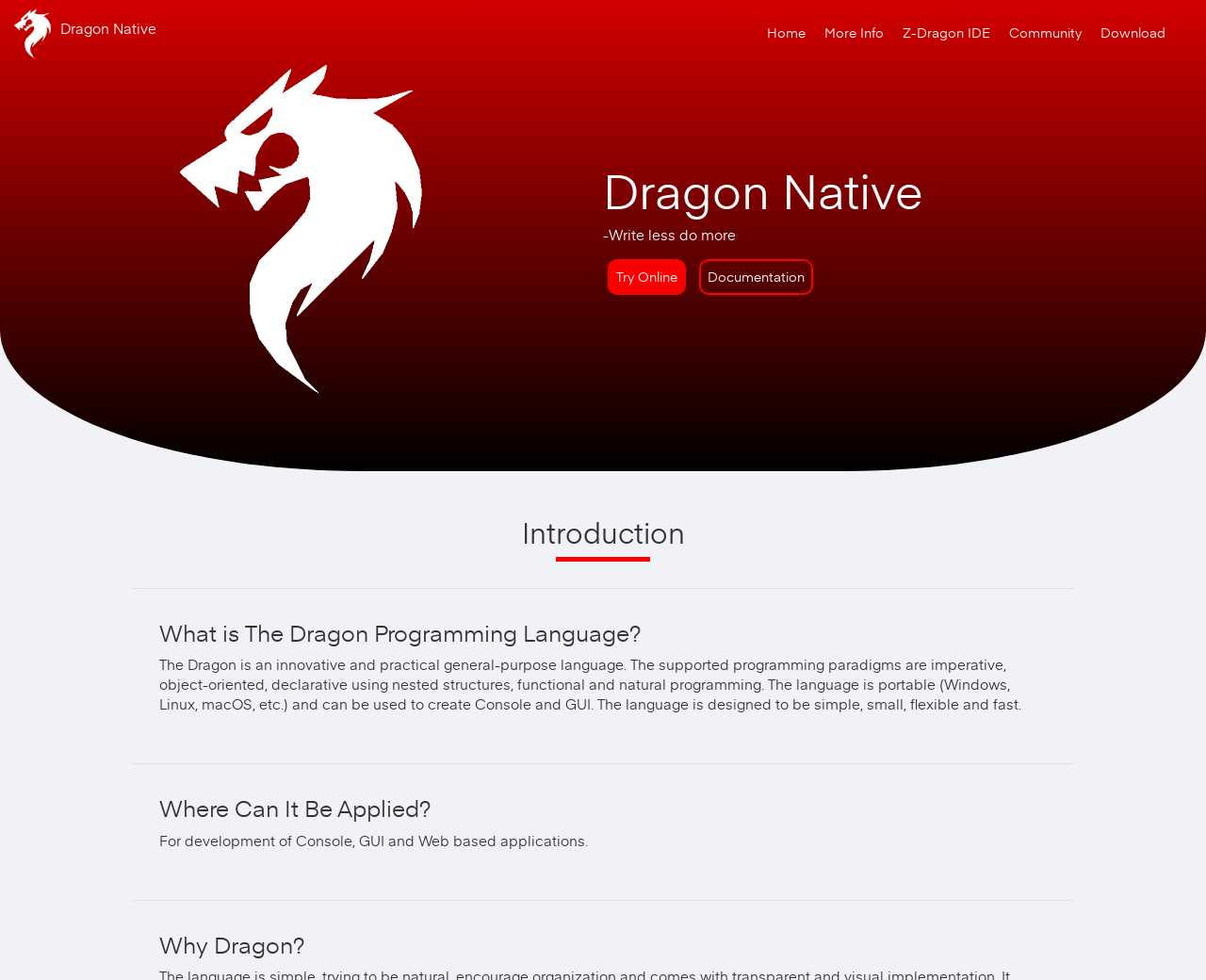Calculate the bounding box coordinates of the UI element given the description: "Documentation".

[0.576, 0.275, 0.678, 0.29]